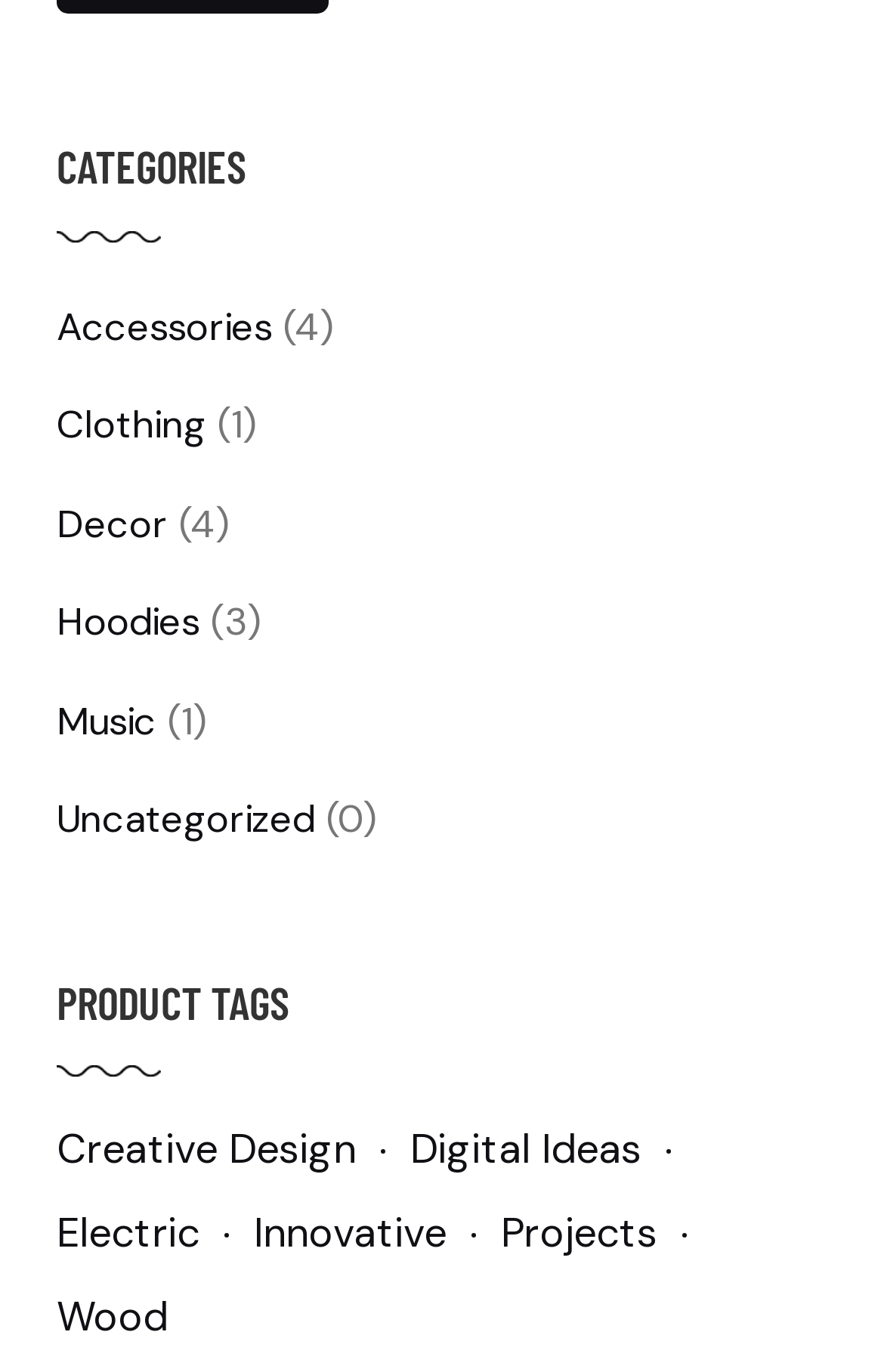How many products are in the 'Creative Design' tag?
Can you give a detailed and elaborate answer to the question?

I found a link element with the text 'Creative Design (2 productos)' in the 'PRODUCT TAGS' section. The number in parentheses indicates the number of products associated with this tag.